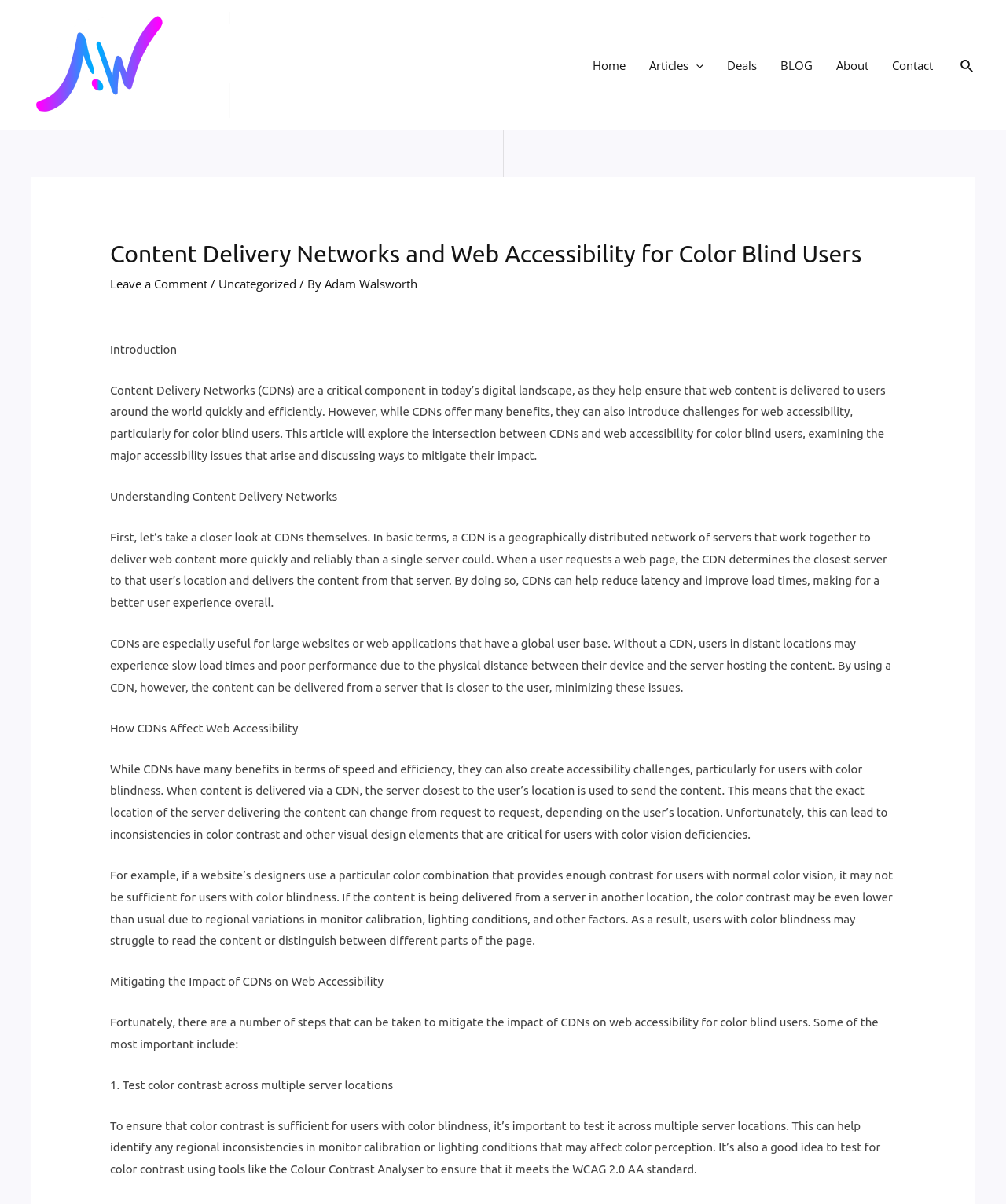Answer the following query concisely with a single word or phrase:
What is one way to mitigate the impact of CDNs on web accessibility?

Test color contrast across multiple server locations